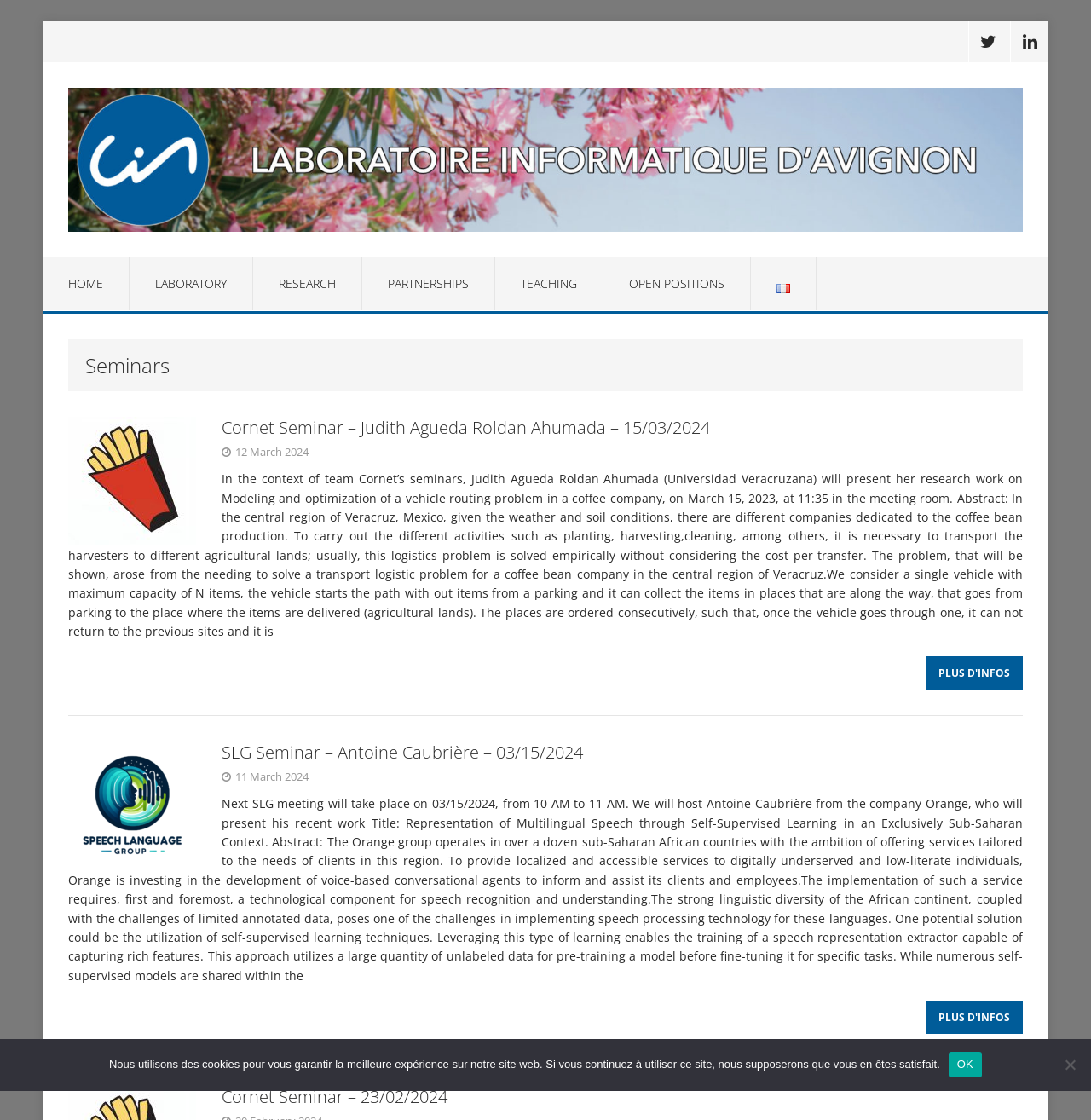Can you find the bounding box coordinates of the area I should click to execute the following instruction: "Click on Twitter"?

[0.888, 0.019, 0.923, 0.056]